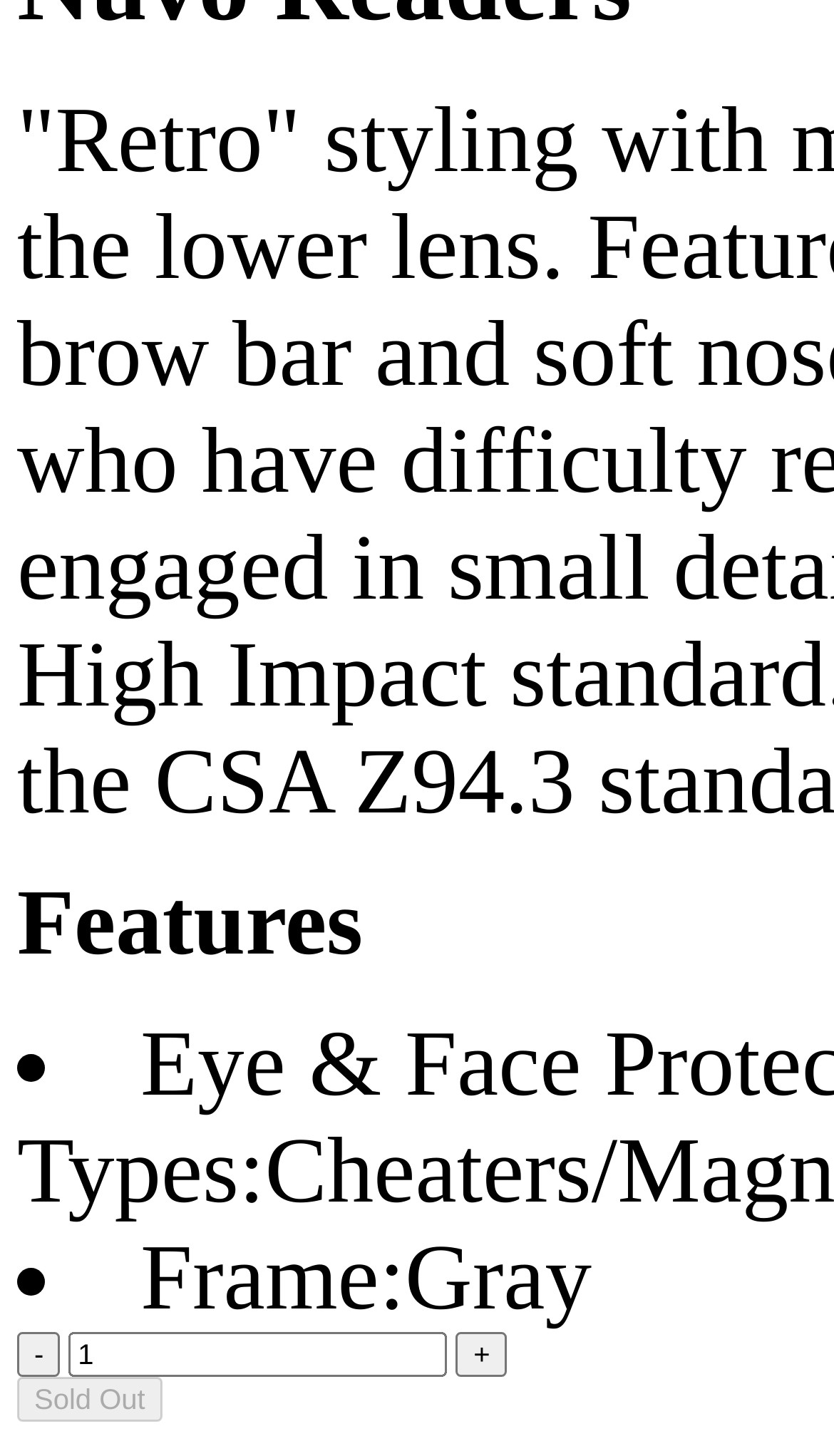Please determine the bounding box coordinates for the UI element described here. Use the format (top-left x, top-left y, bottom-right x, bottom-right y) with values bounded between 0 and 1: value="+"

[0.547, 0.914, 0.608, 0.945]